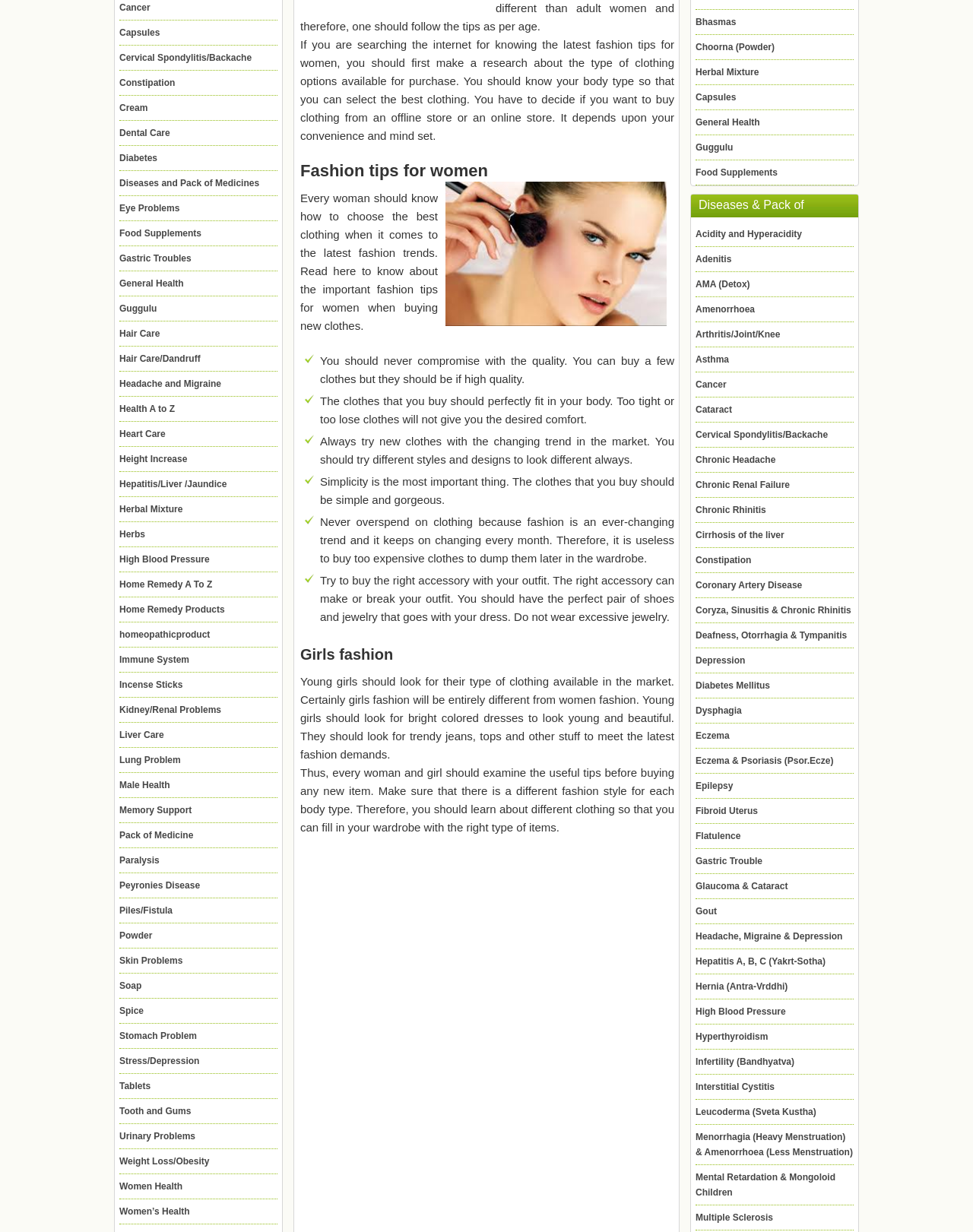Locate the bounding box coordinates of the UI element described by: "Eczema & Psoriasis (Psor.Ecze)". The bounding box coordinates should consist of four float numbers between 0 and 1, i.e., [left, top, right, bottom].

[0.715, 0.613, 0.857, 0.622]